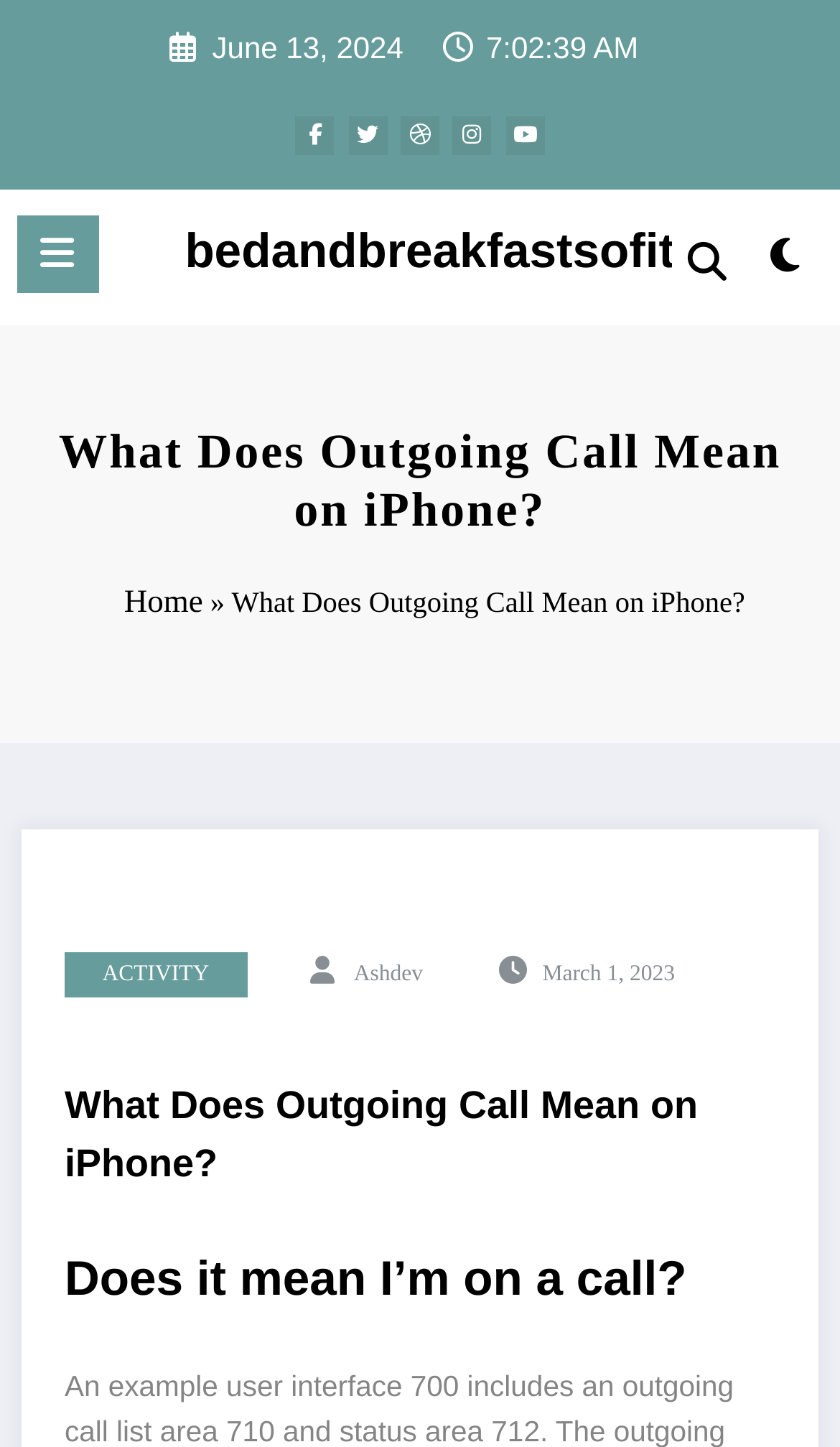Provide the bounding box for the UI element matching this description: "aria-label="LinkedIn"".

None